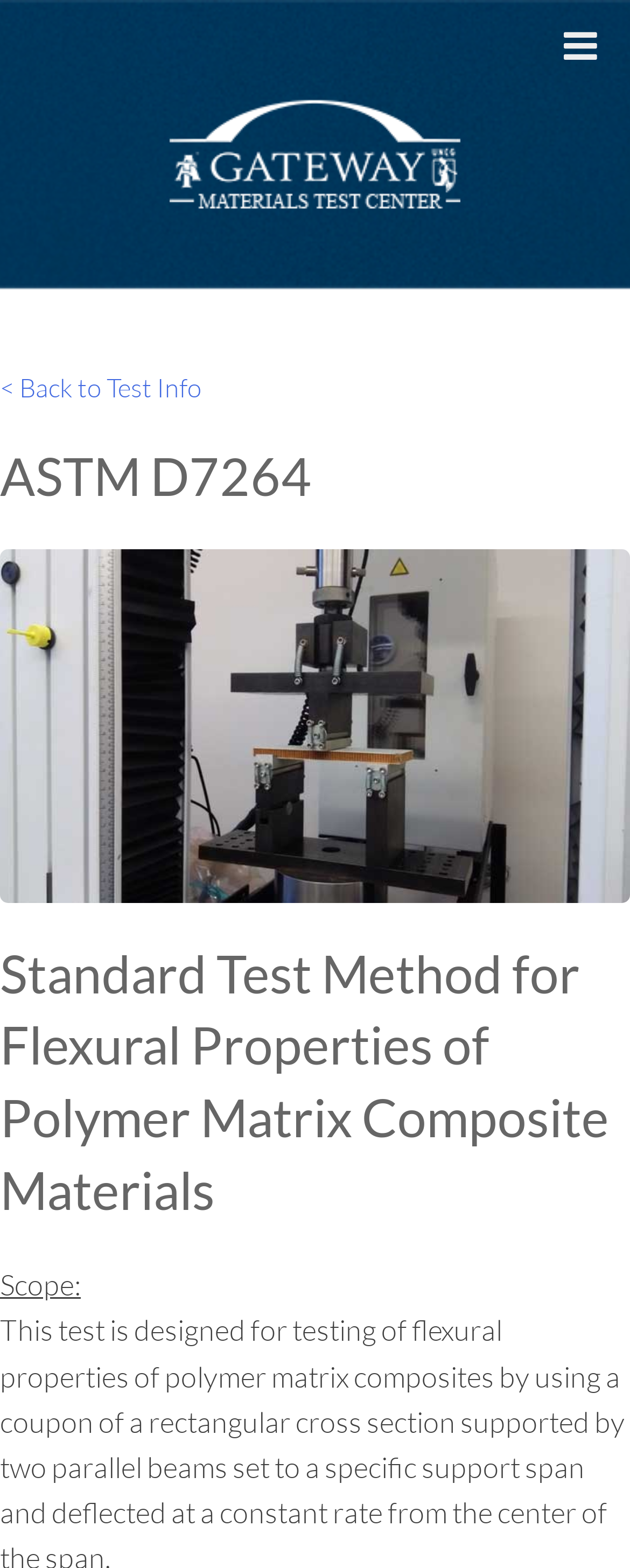Predict the bounding box for the UI component with the following description: "Home".

None